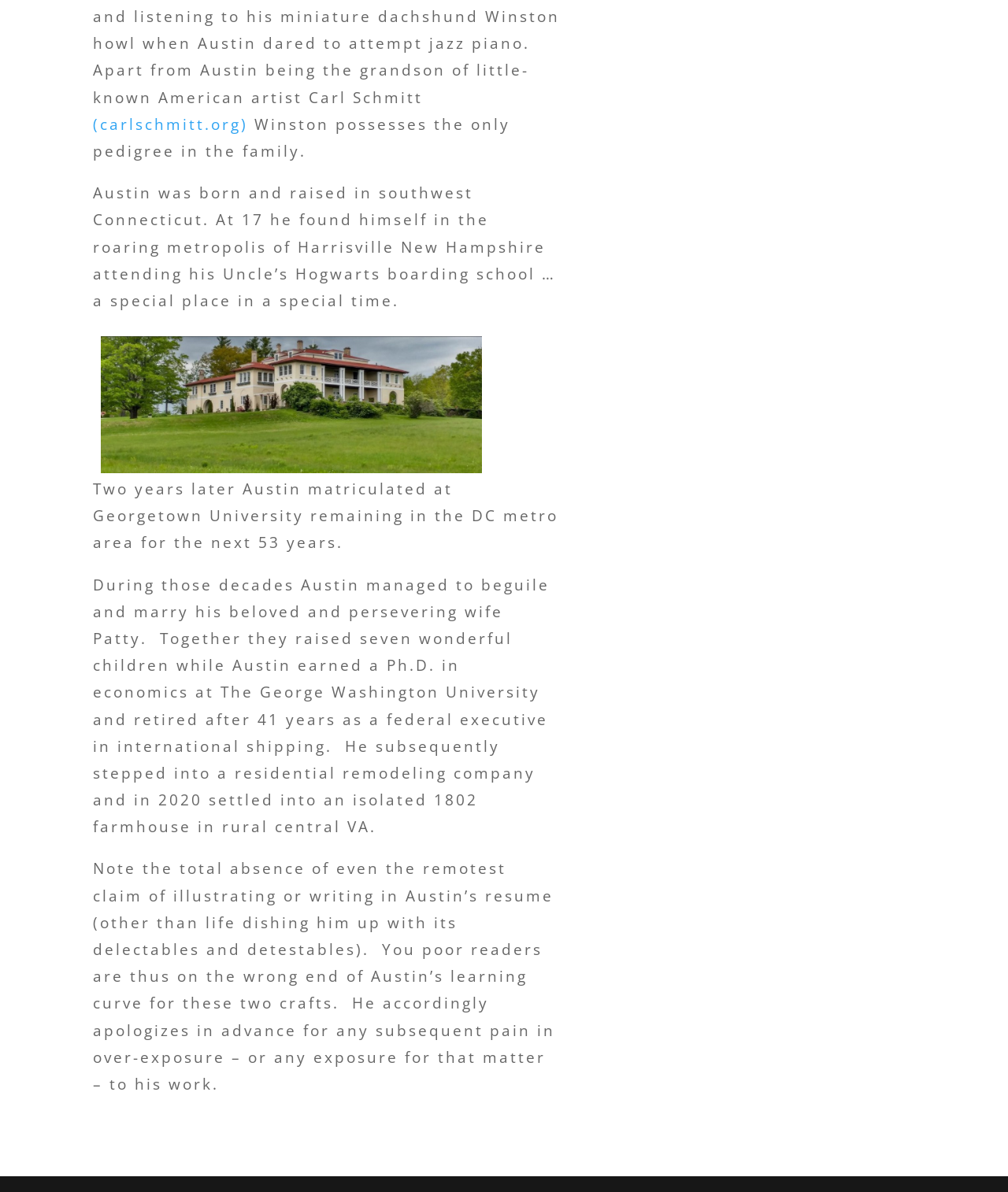Please find the bounding box coordinates (top-left x, top-left y, bottom-right x, bottom-right y) in the screenshot for the UI element described as follows: (carlschmitt.org)

[0.092, 0.096, 0.246, 0.113]